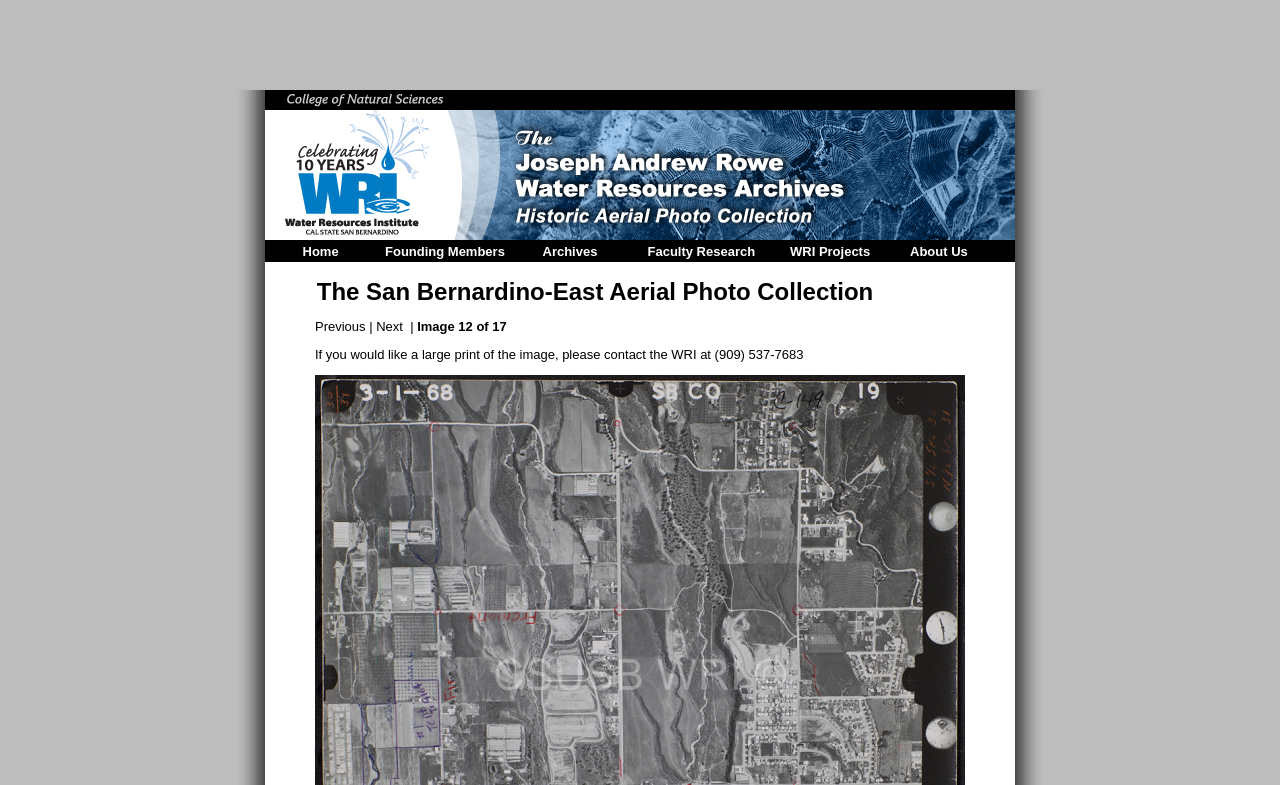Using the format (top-left x, top-left y, bottom-right x, bottom-right y), and given the element description, identify the bounding box coordinates within the screenshot: About Us

[0.711, 0.31, 0.756, 0.329]